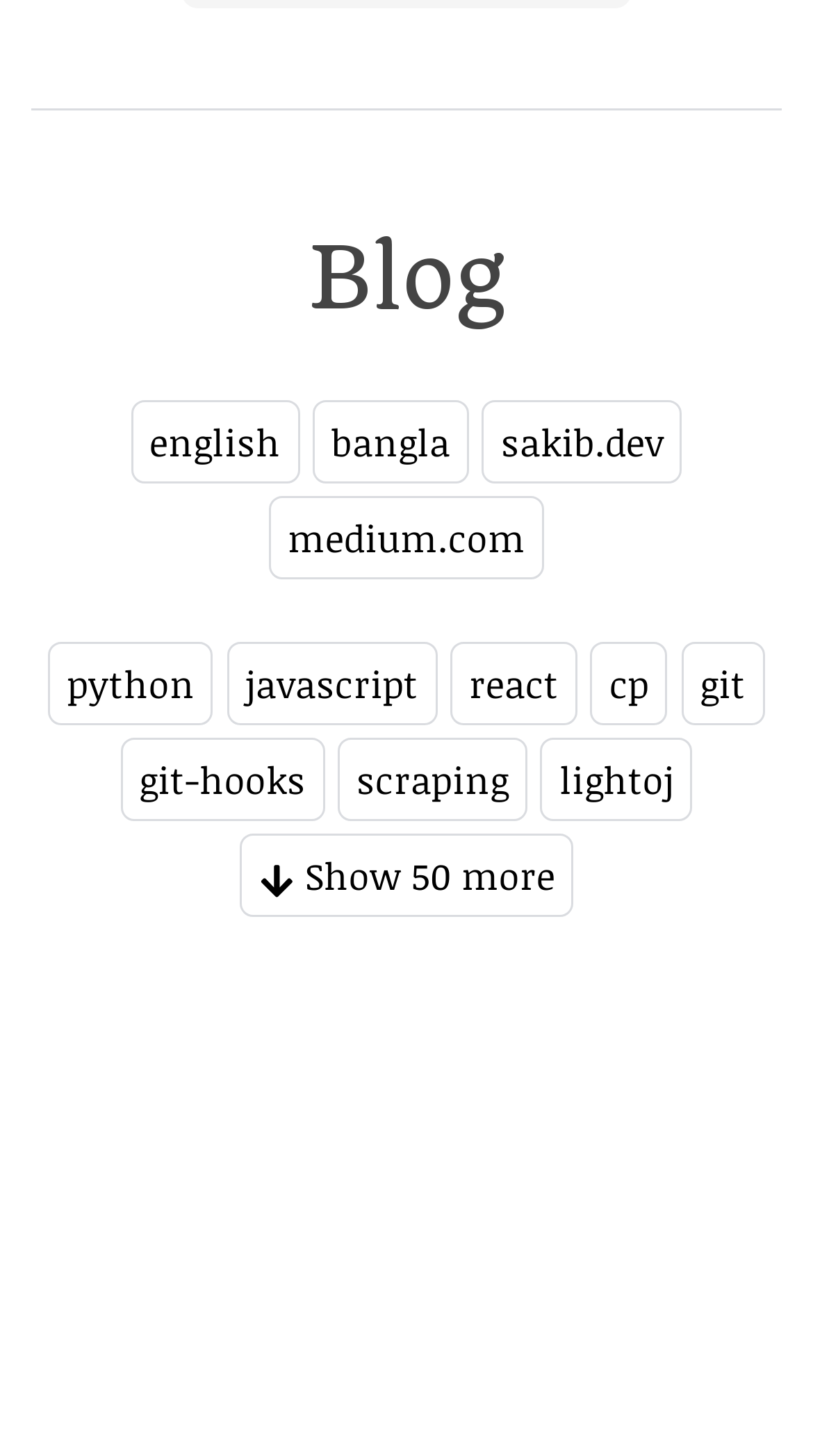What is the topic of the image on the webpage?
Please interpret the details in the image and answer the question thoroughly.

I looked at the OCR text of the image element and found that it describes a topic related to NestJS and express. The exact topic is 'Making your own NestJS on top of express under 180 lines'.